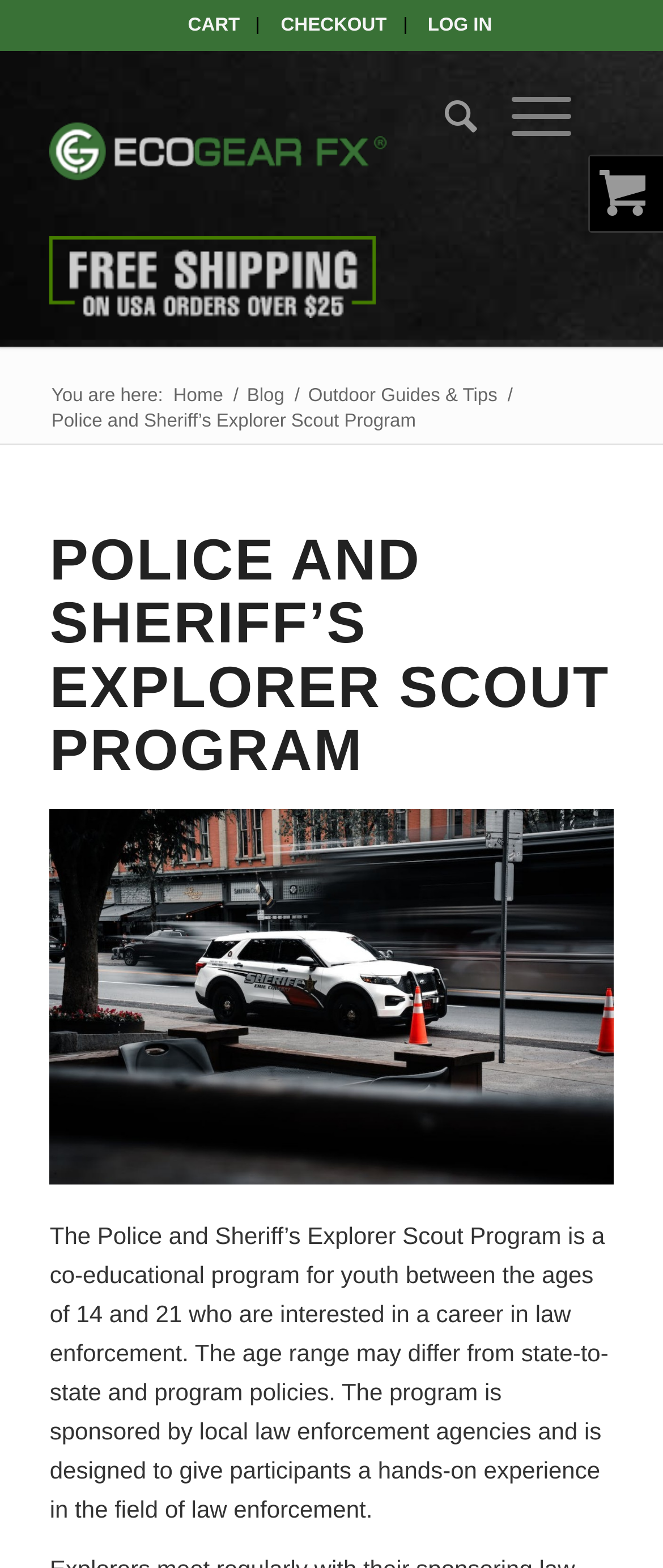Please locate the clickable area by providing the bounding box coordinates to follow this instruction: "Learn about Police and Sheriff’s Explorer Scout Program".

[0.075, 0.338, 0.925, 0.5]